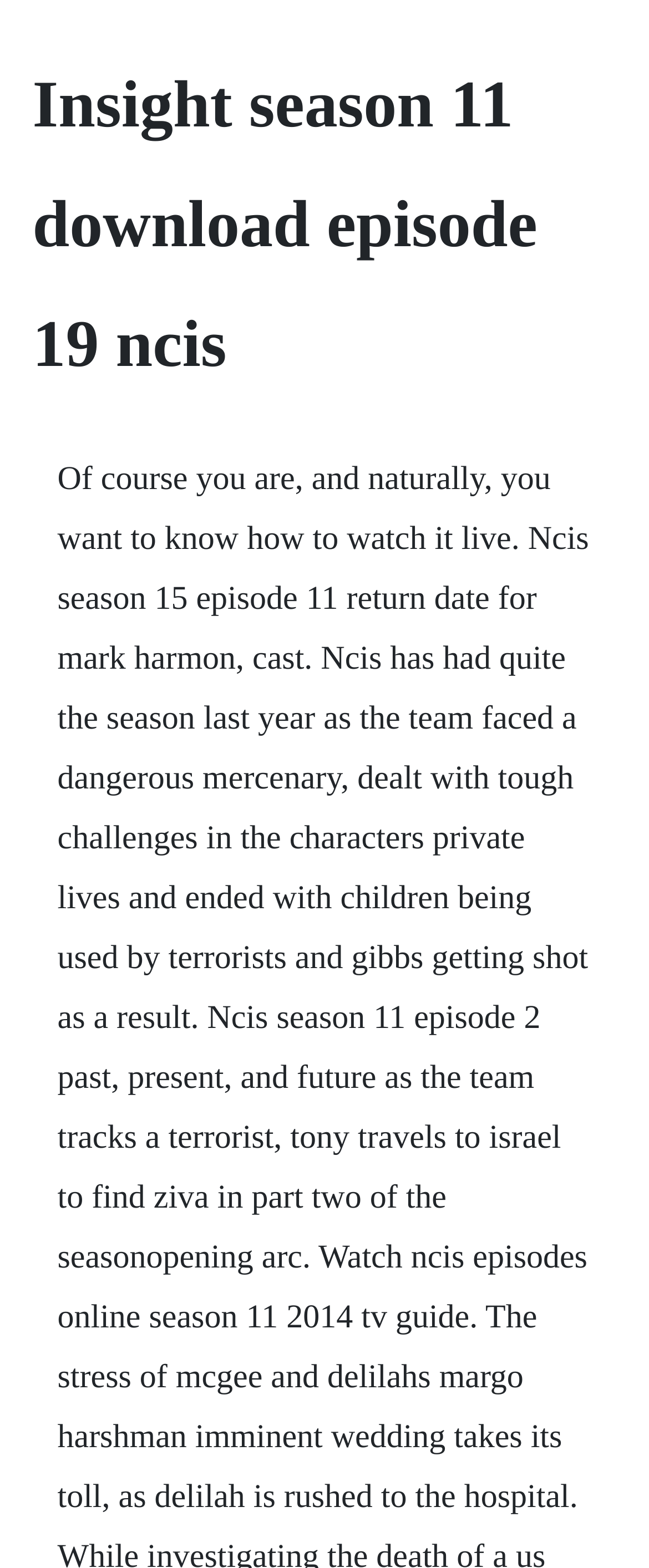Identify and provide the main heading of the webpage.

Insight season 11 download episode 19 ncis